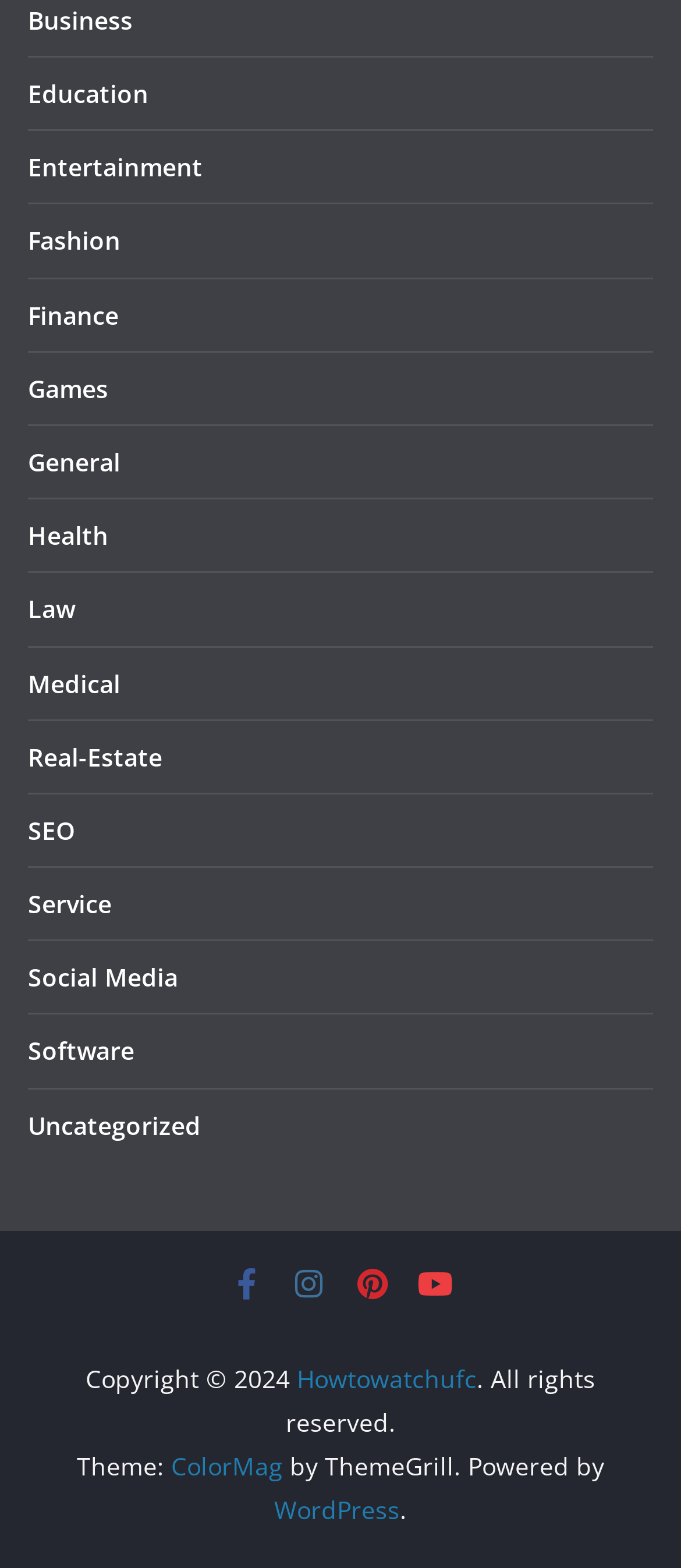Please respond in a single word or phrase: 
How many categories are available?

18